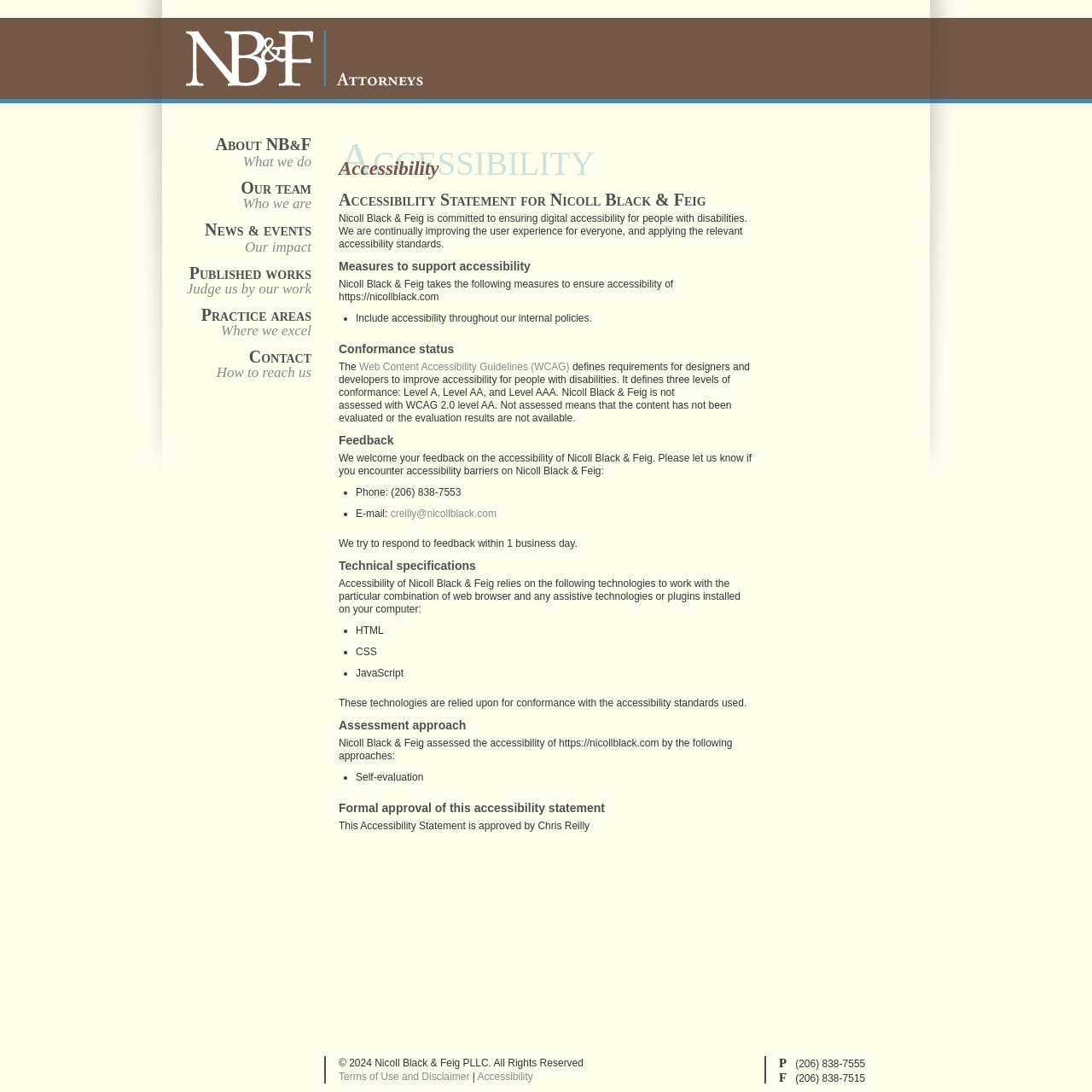Find the bounding box coordinates for the area that should be clicked to accomplish the instruction: "Click on the 'Web Content Accessibility Guidelines (WCAG)' link".

[0.329, 0.33, 0.522, 0.341]